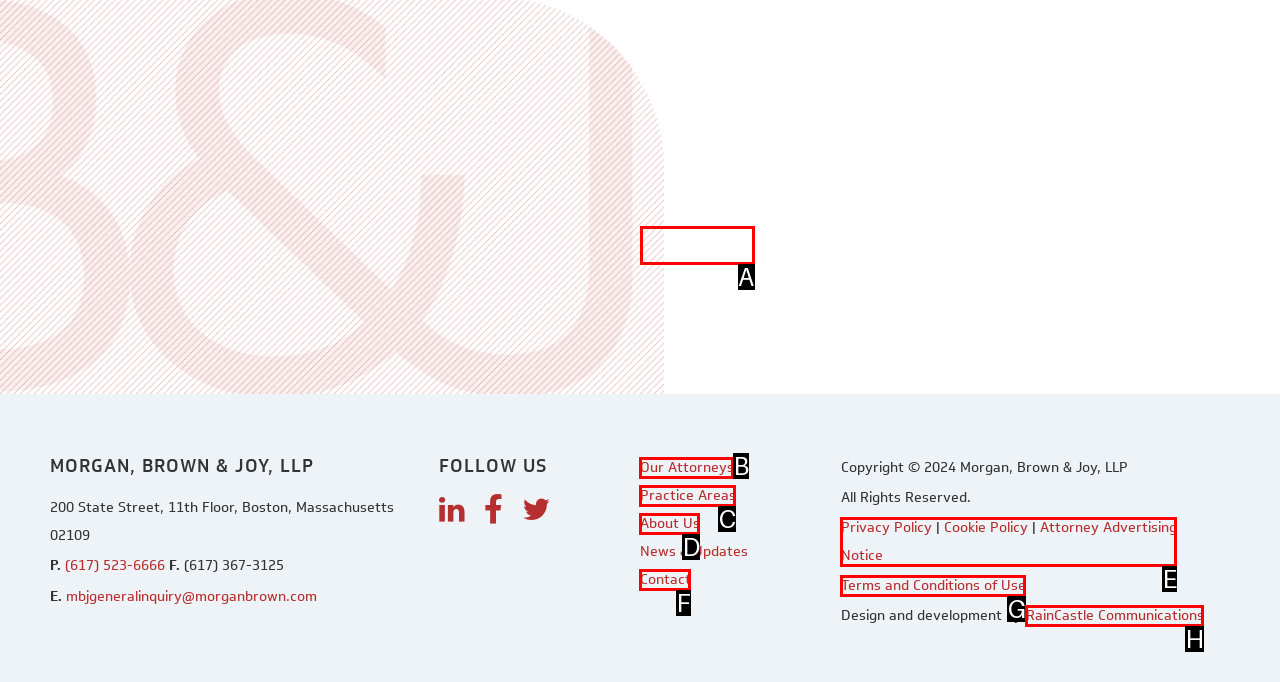Determine the HTML element that aligns with the description: Attorney Advertising Notice
Answer by stating the letter of the appropriate option from the available choices.

E